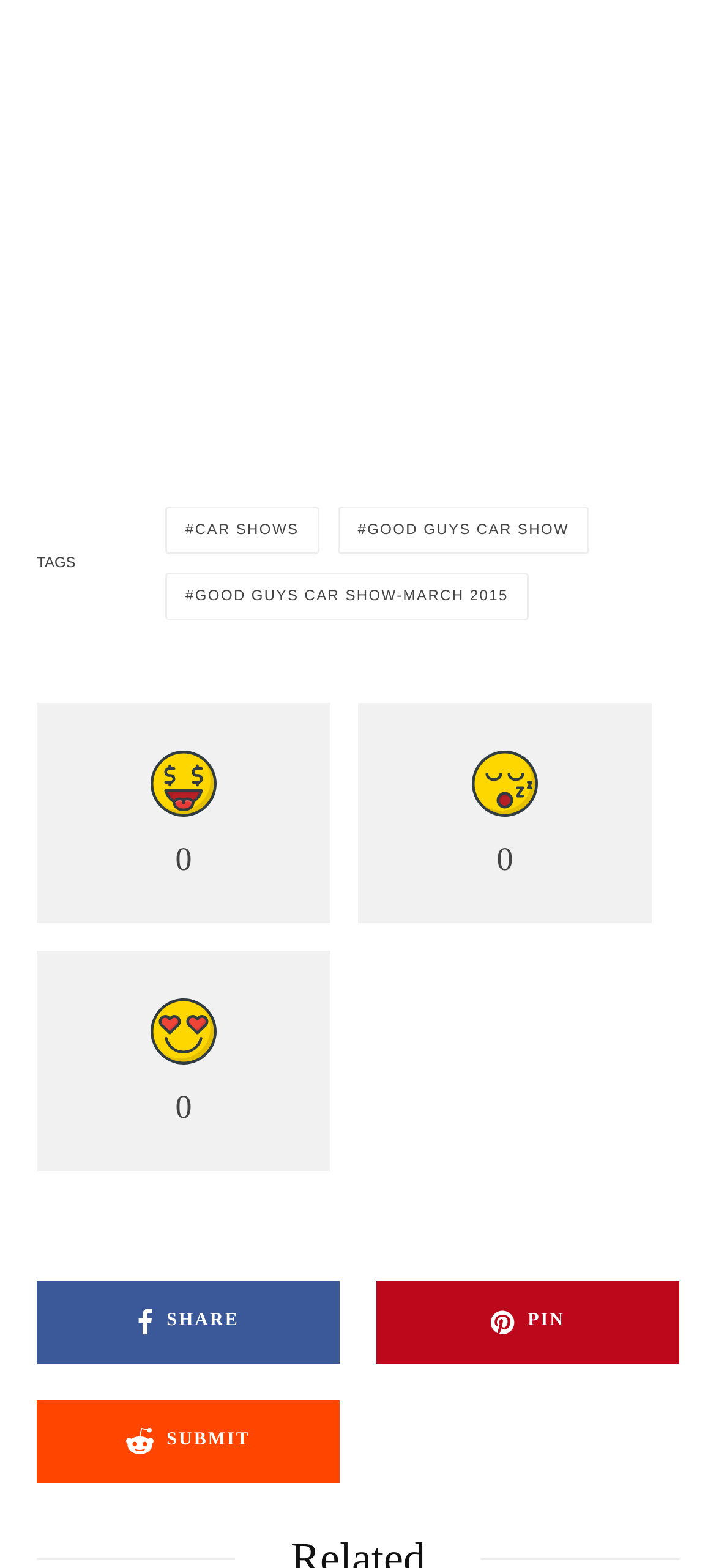Determine the bounding box coordinates of the region that needs to be clicked to achieve the task: "View the 'GOOD GUYS CAR SHOW' page".

[0.471, 0.323, 0.823, 0.353]